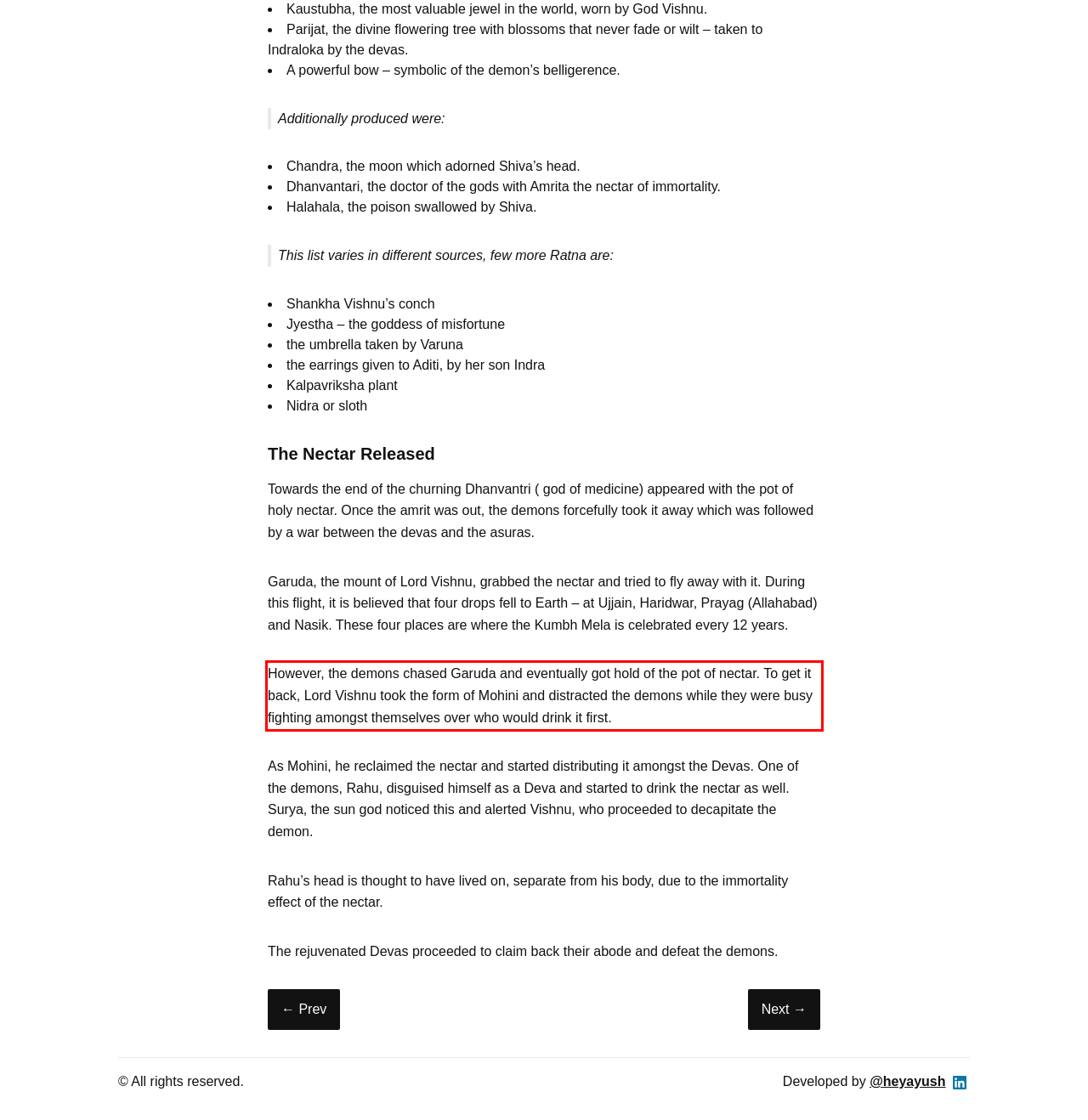Please examine the webpage screenshot and extract the text within the red bounding box using OCR.

However, the demons chased Garuda and eventually got hold of the pot of nectar. To get it back, Lord Vishnu took the form of Mohini and distracted the demons while they were busy fighting amongst themselves over who would drink it first.